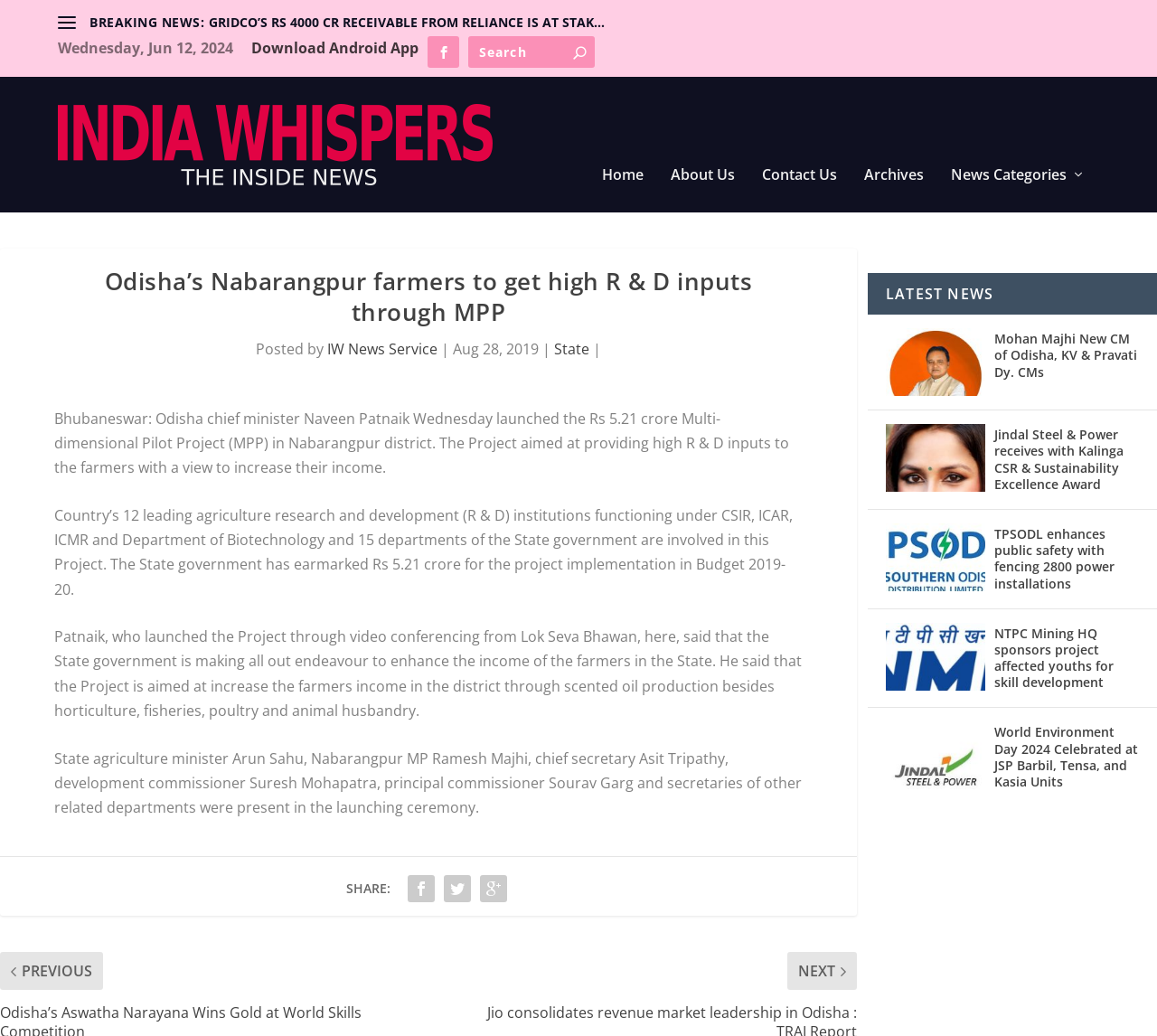Describe all the significant parts and information present on the webpage.

This webpage is about news articles, specifically from India Whispers. At the top, there is a heading "BREAKING NEWS:" followed by a link "GRIDCO’S RS 4000 CR RECEIVABLE FROM RELIANCE IS AT STAK...". Below this, there is a date "Wednesday, Jun 12, 2024" and a link to download an Android app. 

To the right of the date, there is a search bar with a search button. Below the search bar, there is a horizontal menu with links to "Home", "About Us", "Contact Us", "Archives", and "News Categories".

The main content of the webpage is an article titled "Odisha’s Nabarangpur farmers to get high R & D inputs through MPP". The article is divided into several paragraphs, describing the launch of a project by Odisha's chief minister Naveen Patnaik, aimed at providing high R&D inputs to farmers. The article also mentions the involvement of various institutions and government departments in the project.

Below the article, there are social media sharing links. To the right of the article, there is a section titled "LATEST NEWS" with several news links, each accompanied by an image. These news links are arranged vertically, with the most recent news at the top.